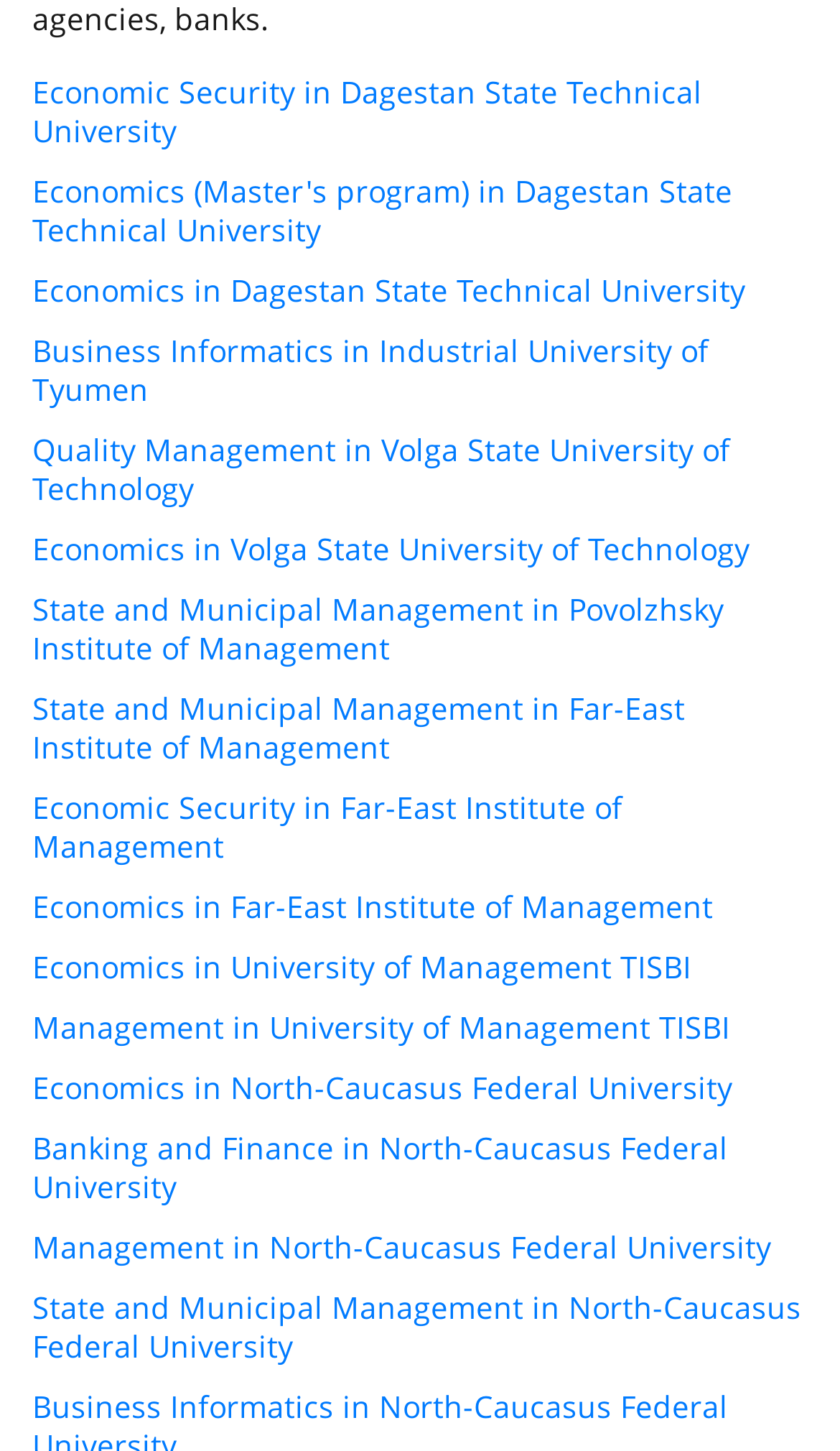Please find the bounding box coordinates of the element that needs to be clicked to perform the following instruction: "Learn about Business Informatics in Industrial University of Tyumen". The bounding box coordinates should be four float numbers between 0 and 1, represented as [left, top, right, bottom].

[0.038, 0.229, 0.962, 0.282]